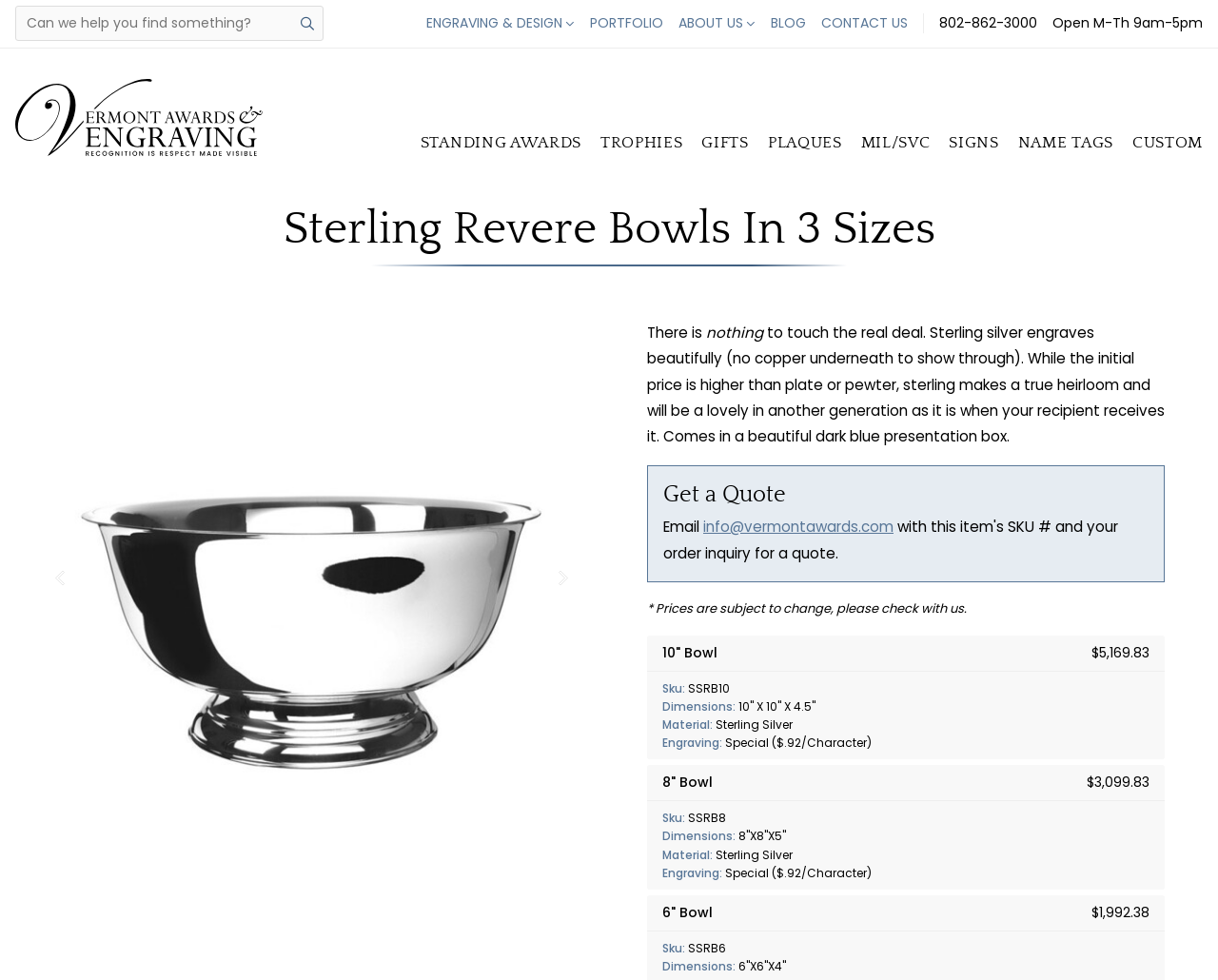Please specify the bounding box coordinates of the area that should be clicked to accomplish the following instruction: "View the 'PORTFOLIO'". The coordinates should consist of four float numbers between 0 and 1, i.e., [left, top, right, bottom].

[0.485, 0.014, 0.545, 0.034]